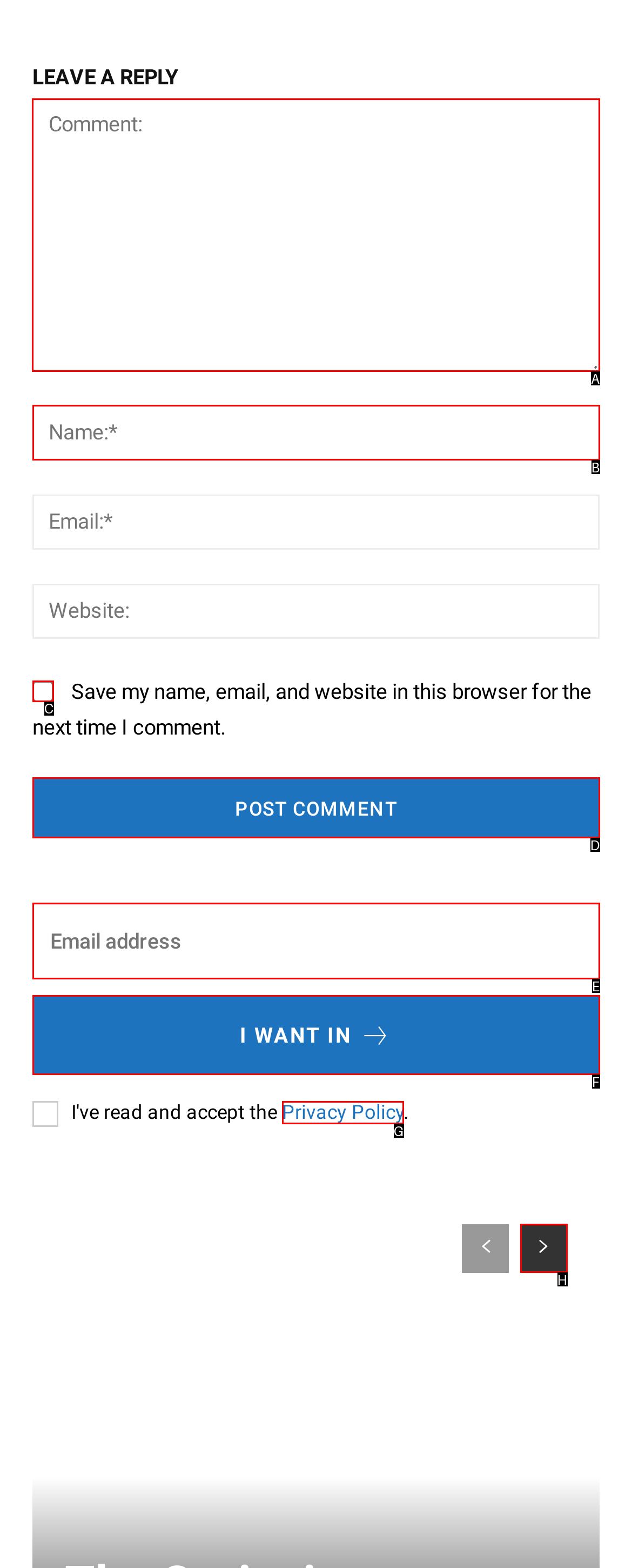Select the appropriate HTML element to click on to finish the task: Leave a comment.
Answer with the letter corresponding to the selected option.

A